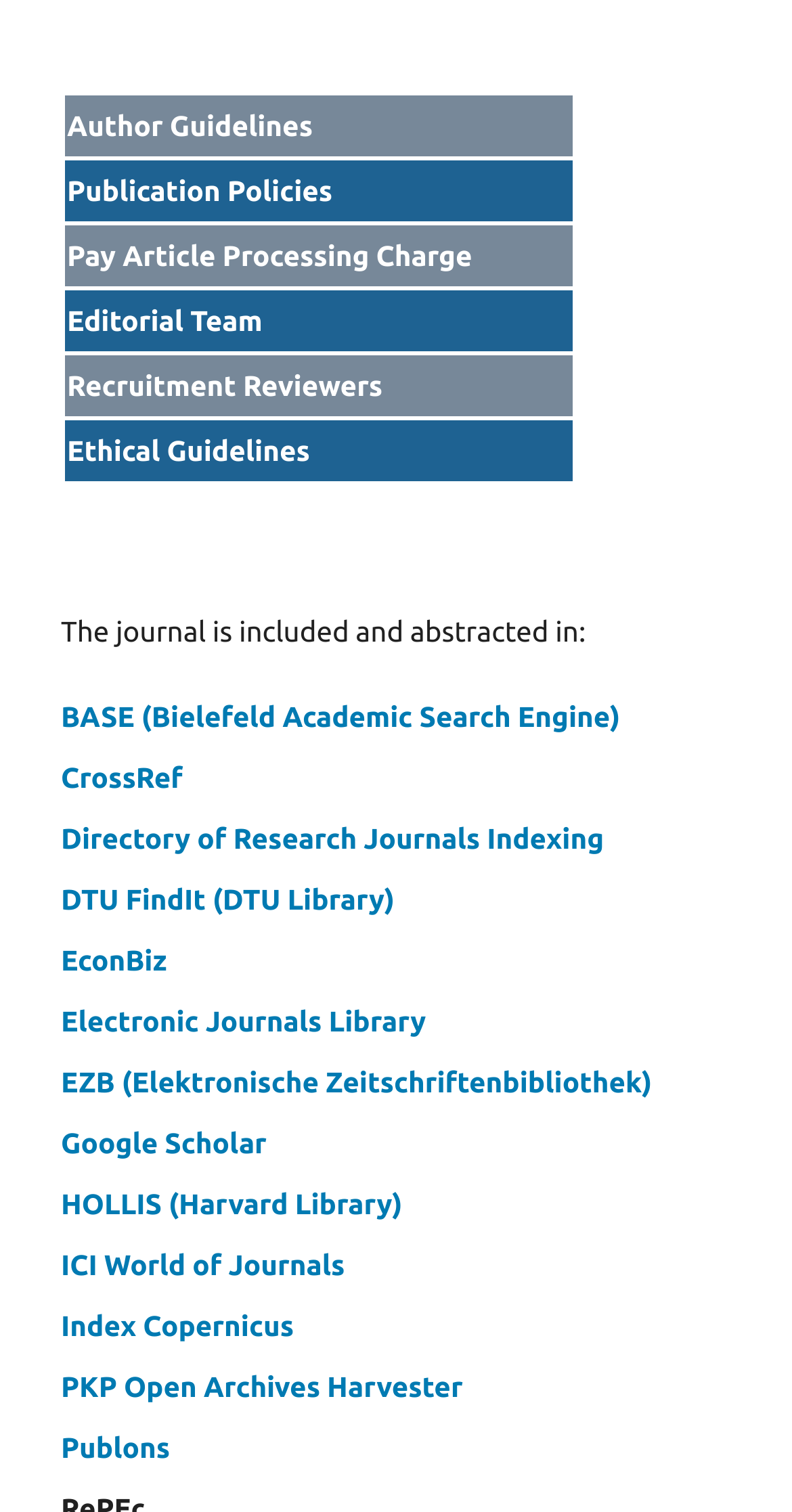Could you find the bounding box coordinates of the clickable area to complete this instruction: "Explore Editorial Team"?

[0.085, 0.201, 0.331, 0.223]